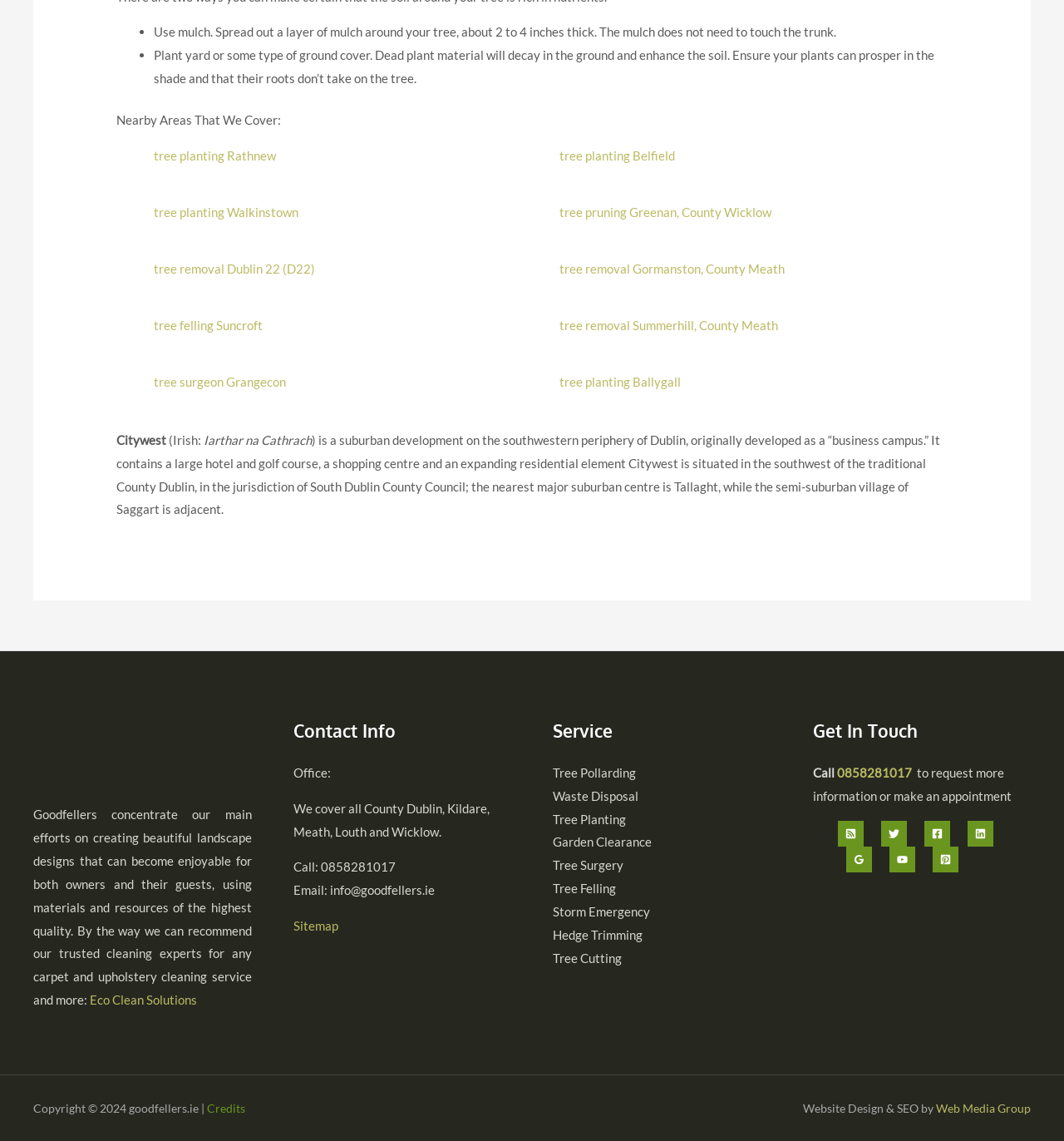Determine the bounding box coordinates for the region that must be clicked to execute the following instruction: "Follow Goodfellers on Twitter".

[0.828, 0.719, 0.852, 0.742]